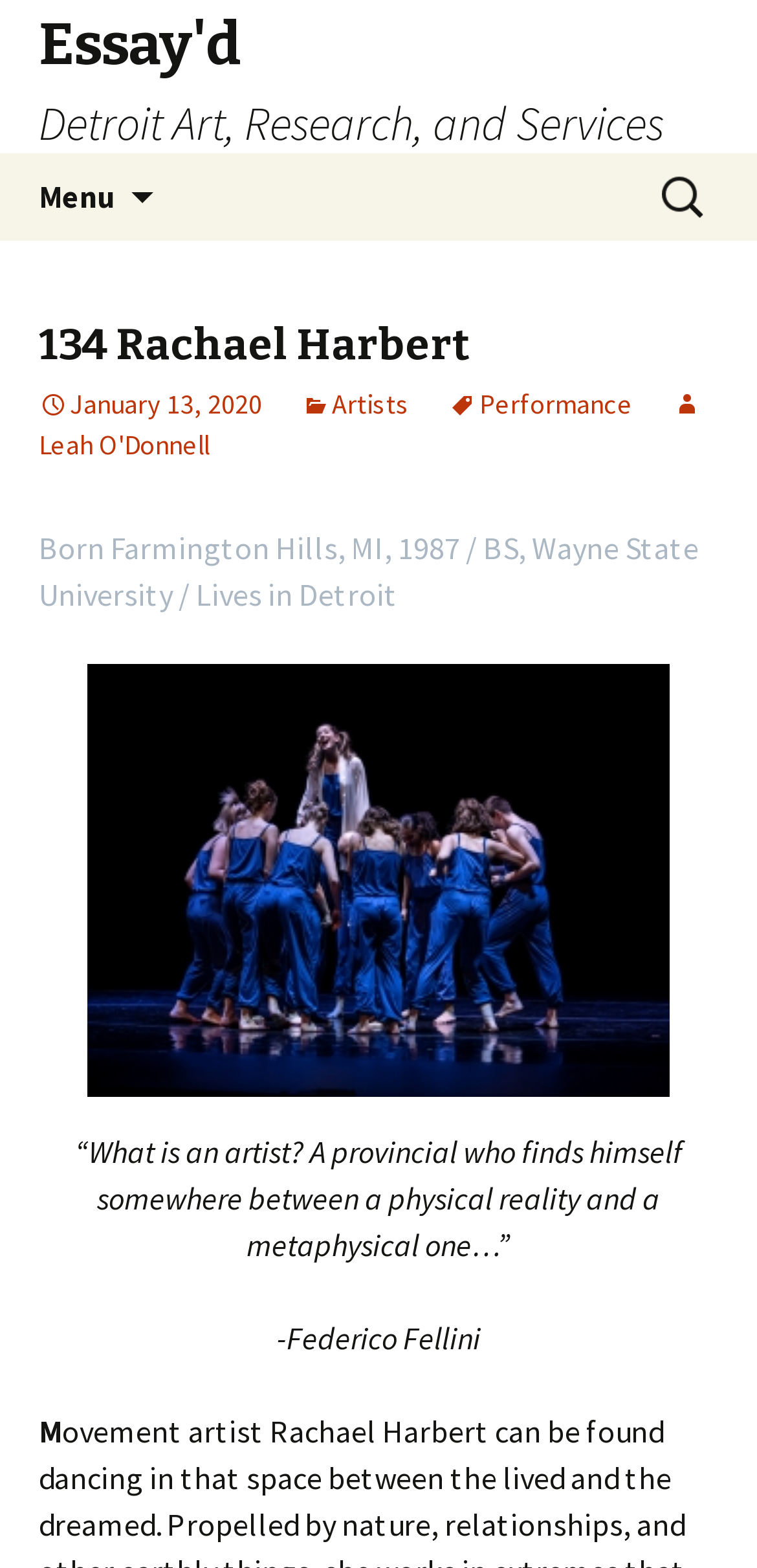Pinpoint the bounding box coordinates of the clickable area necessary to execute the following instruction: "Search for something". The coordinates should be given as four float numbers between 0 and 1, namely [left, top, right, bottom].

[0.862, 0.099, 0.949, 0.152]